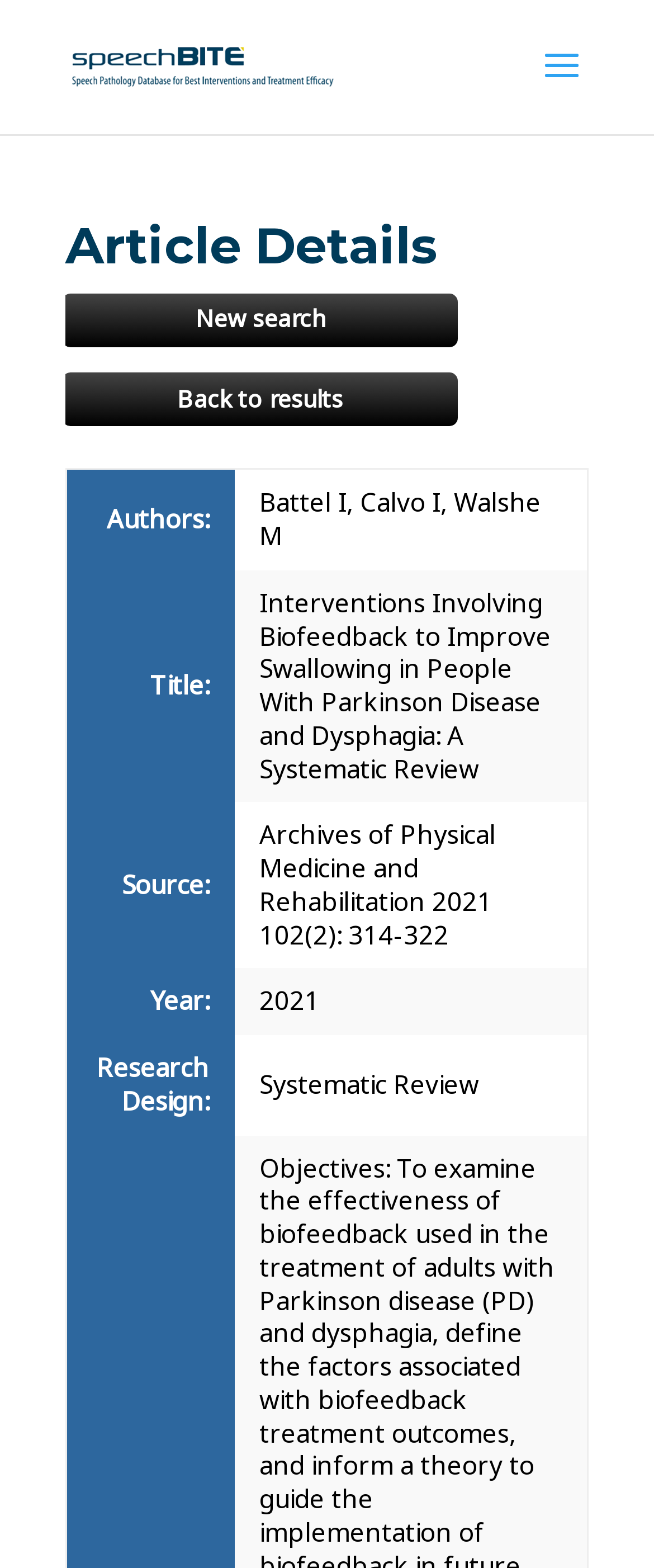Give a succinct answer to this question in a single word or phrase: 
In which year was the article published?

2021